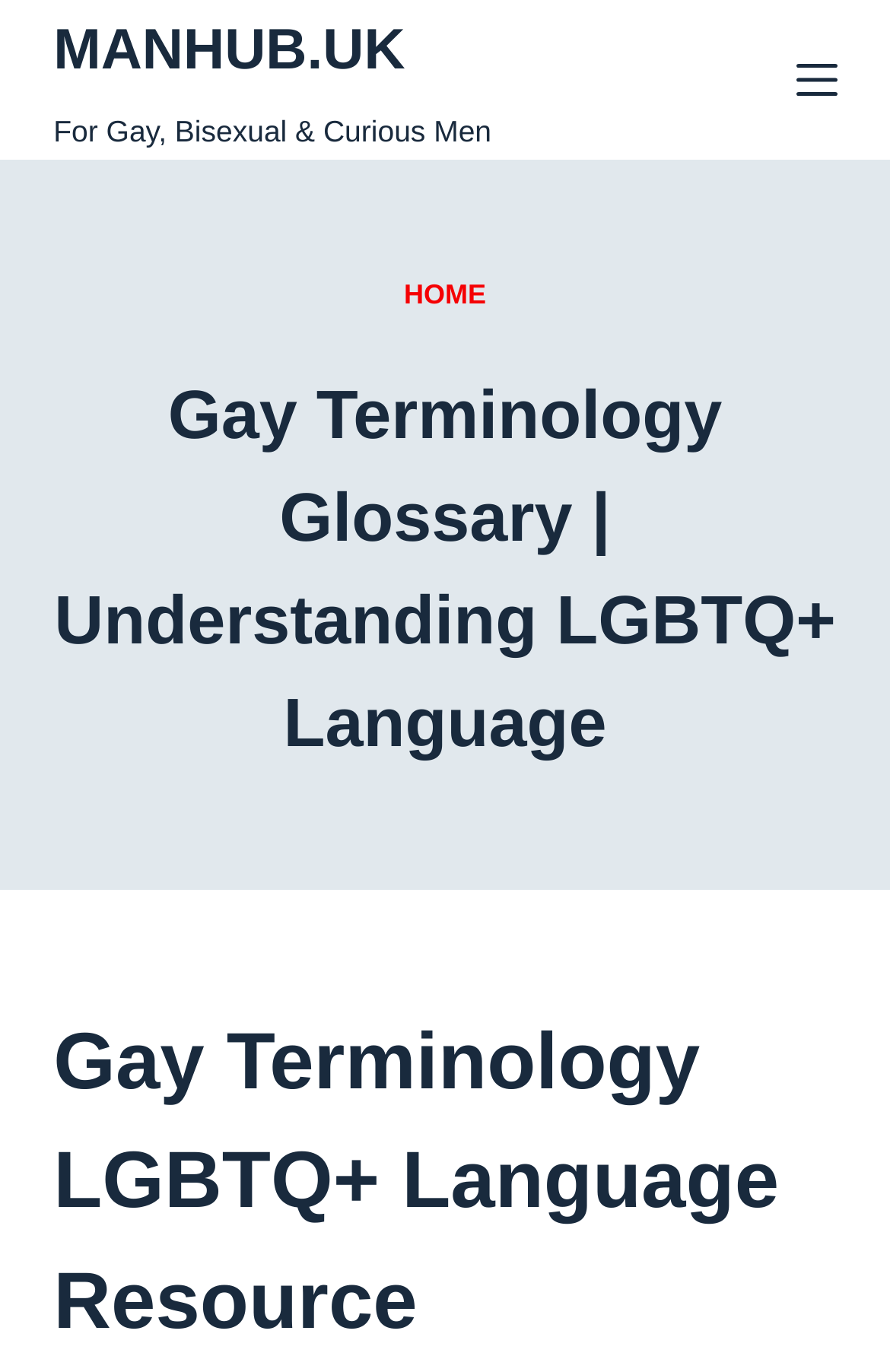What is the name of the website?
Could you please answer the question thoroughly and with as much detail as possible?

I found the link element with the text 'MANHUB.UK' which suggests that it is the name of the website.